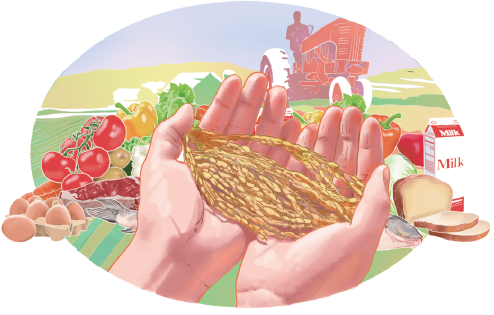What is the theme of the image?
Provide a fully detailed and comprehensive answer to the question.

The serene landscape is rendered in soft, inviting colors, reinforcing the theme of sustainability in food practices, which aligns with a broader discussion on ensuring food security and the need for effective strategies to minimize waste throughout the supply chain.